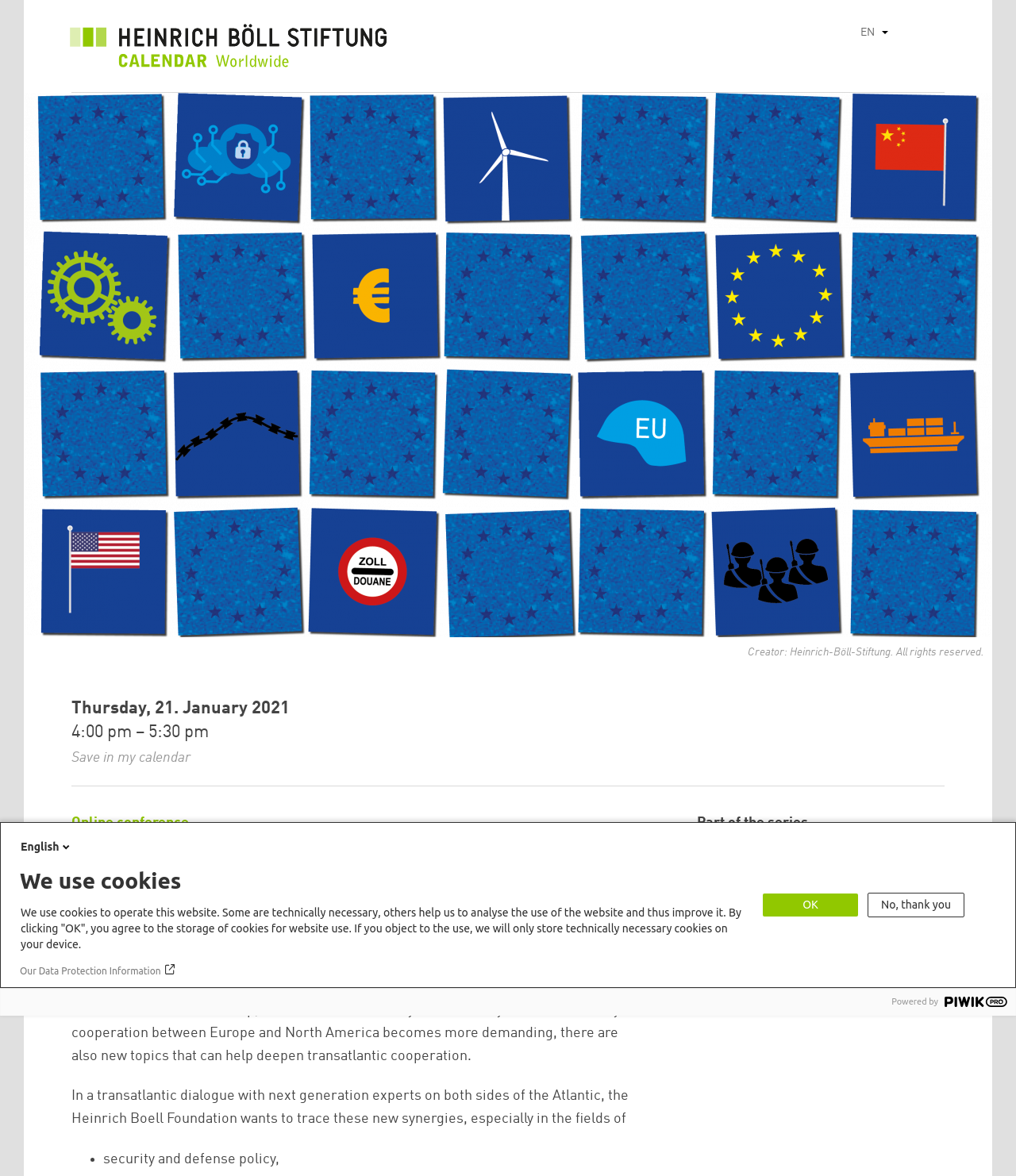What is the date of the conference?
Refer to the image and provide a one-word or short phrase answer.

Thursday, 21. January 2021